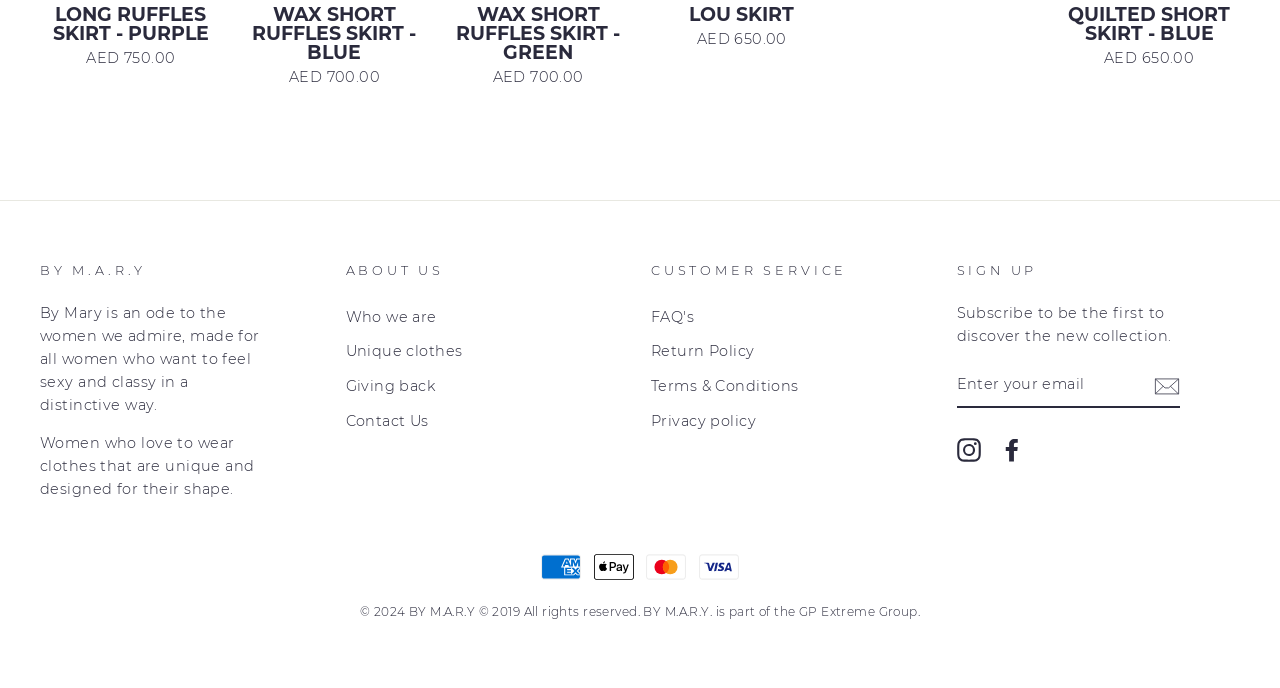Identify the bounding box for the UI element that is described as follows: "Unique clothes".

[0.27, 0.489, 0.361, 0.534]